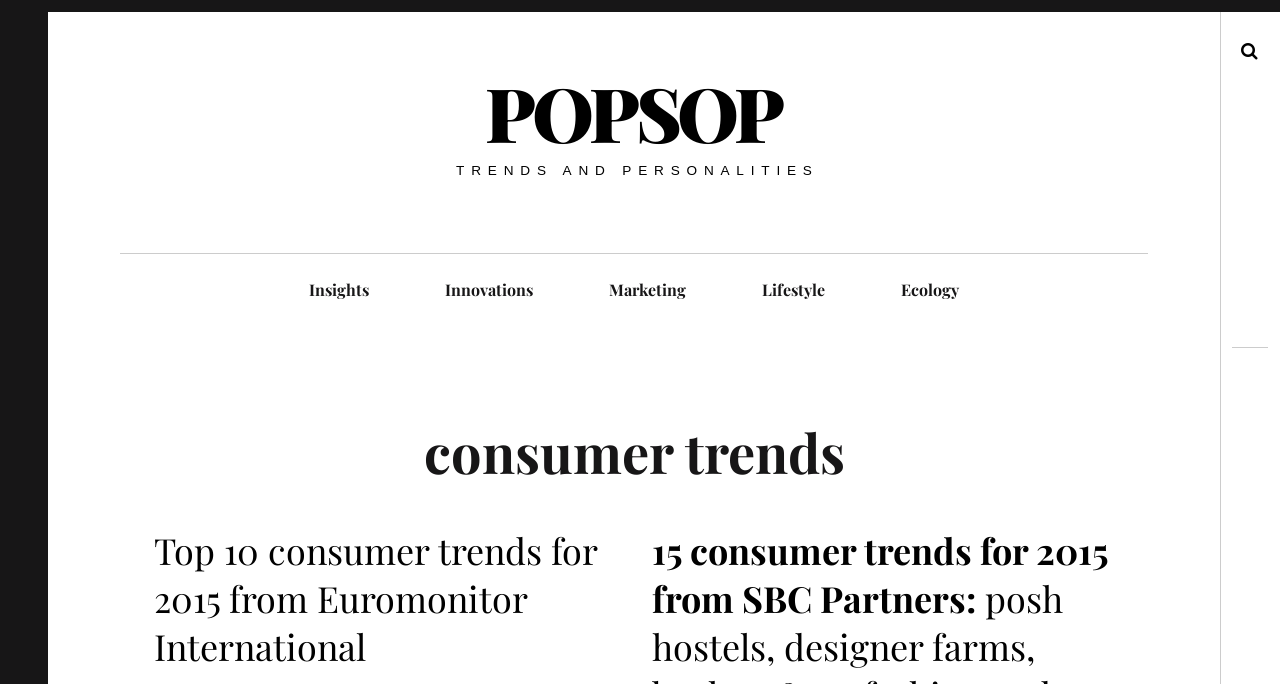Please mark the clickable region by giving the bounding box coordinates needed to complete this instruction: "go to POPSOP homepage".

[0.379, 0.091, 0.61, 0.237]